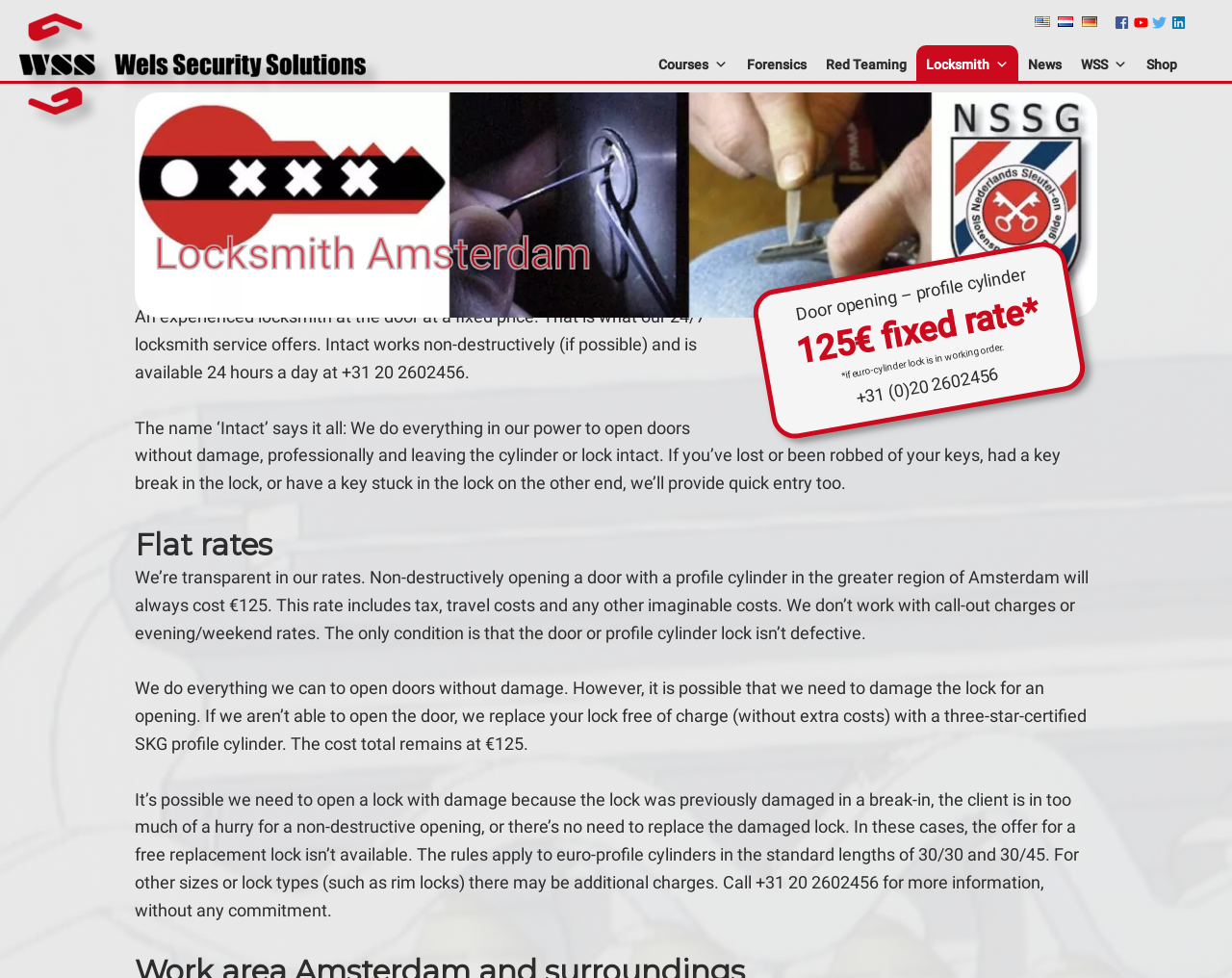Respond to the following question with a brief word or phrase:
What is the fixed price for door opening?

€95